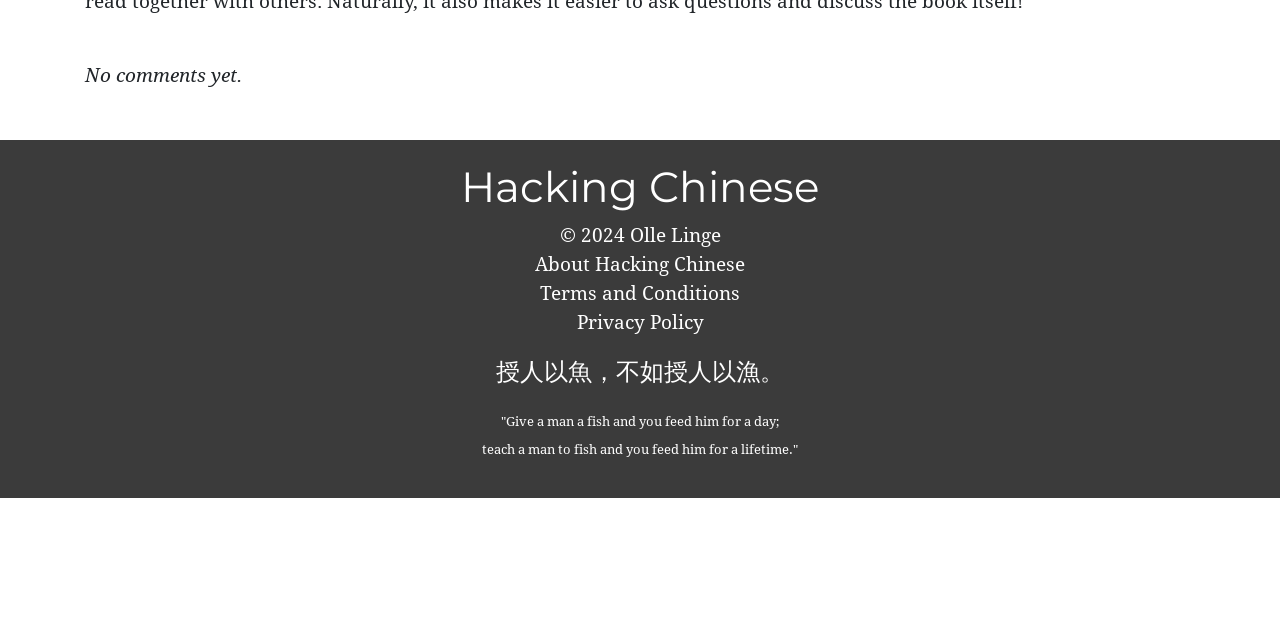Determine the bounding box for the UI element described here: "About Hacking Chinese".

[0.418, 0.396, 0.582, 0.432]